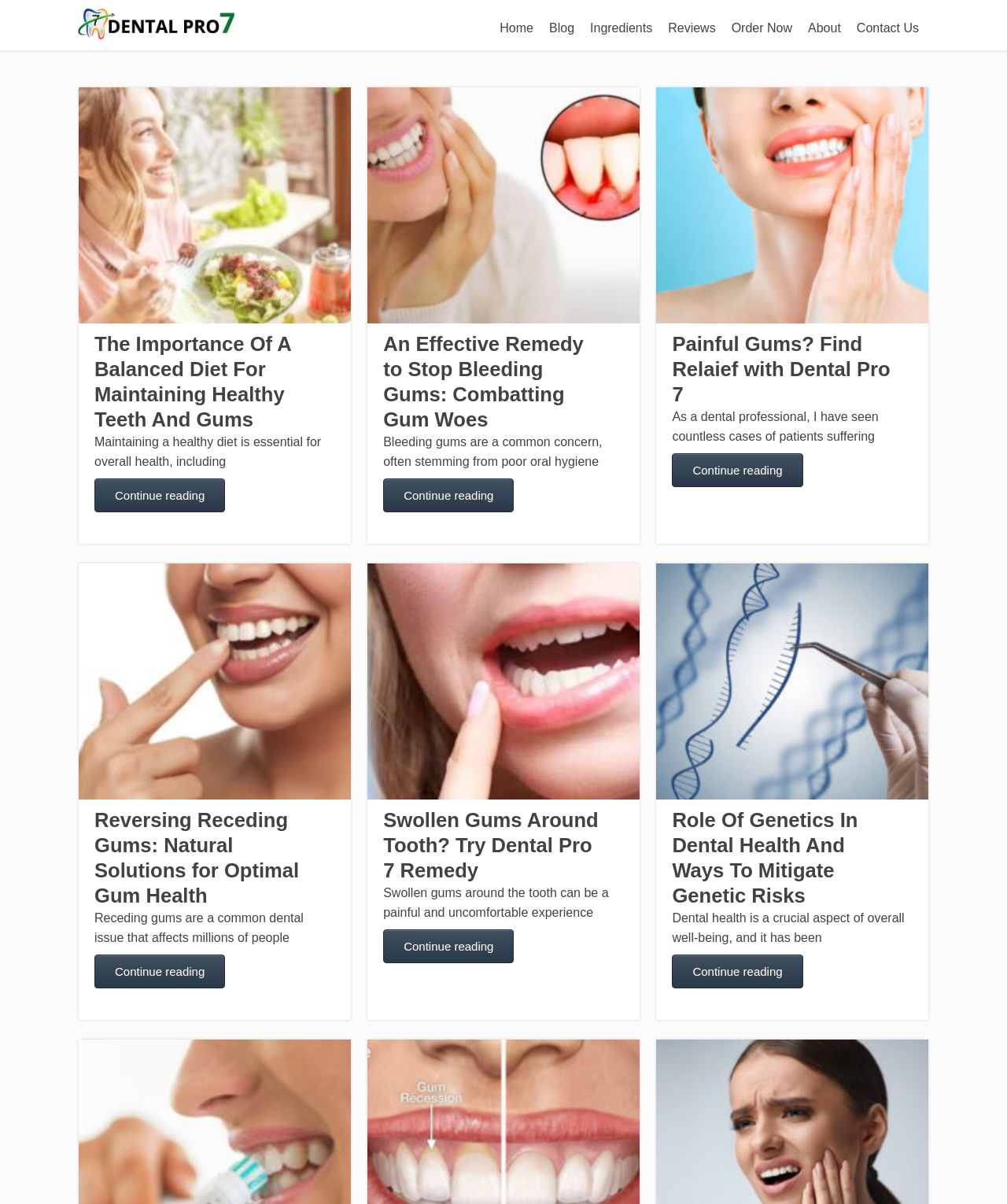Use one word or a short phrase to answer the question provided: 
What is the title of the third article?

Painful Gums? Find Relief with Dental Pro 7